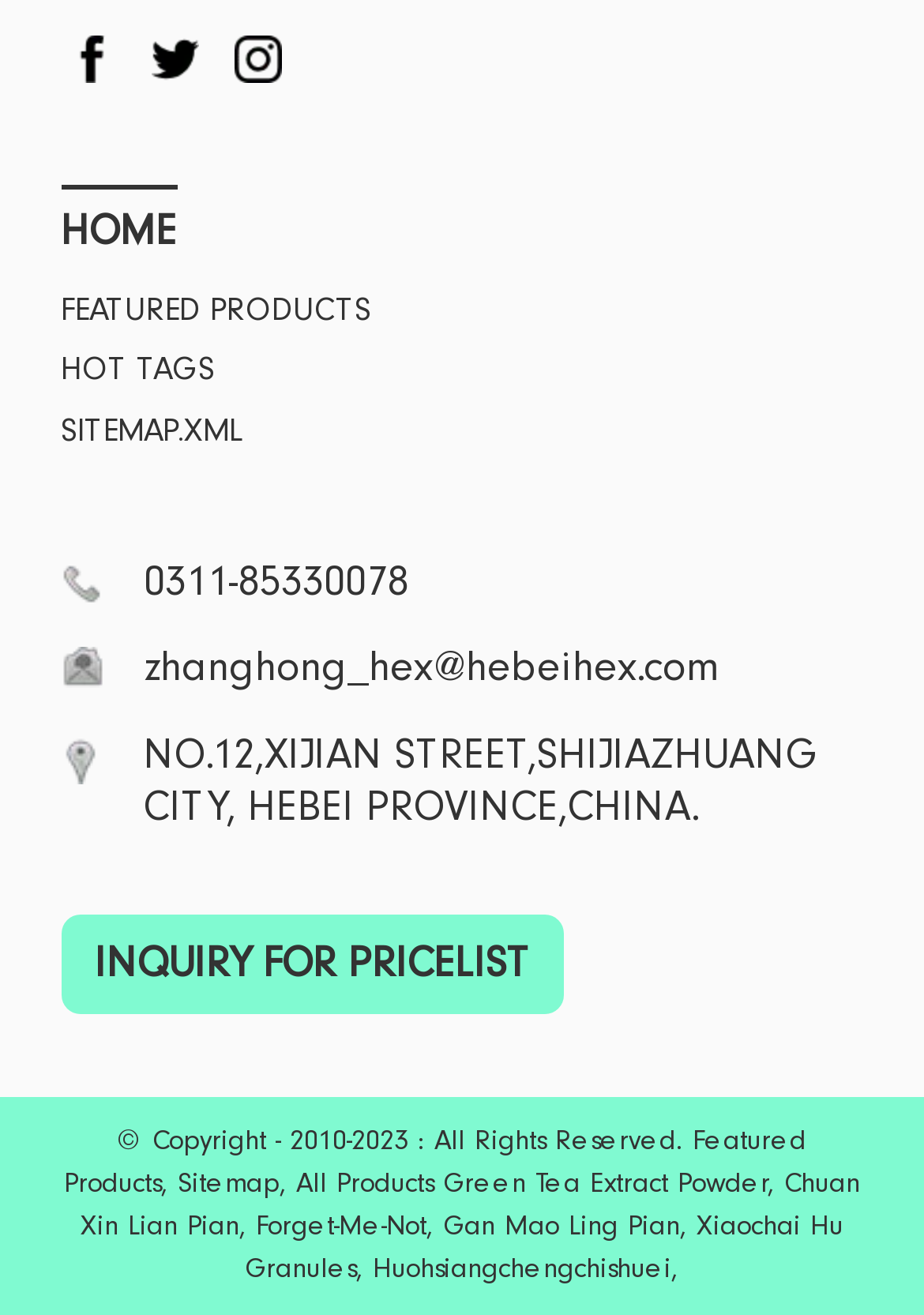Identify the coordinates of the bounding box for the element that must be clicked to accomplish the instruction: "Click on the HOME link".

[0.066, 0.141, 0.191, 0.206]